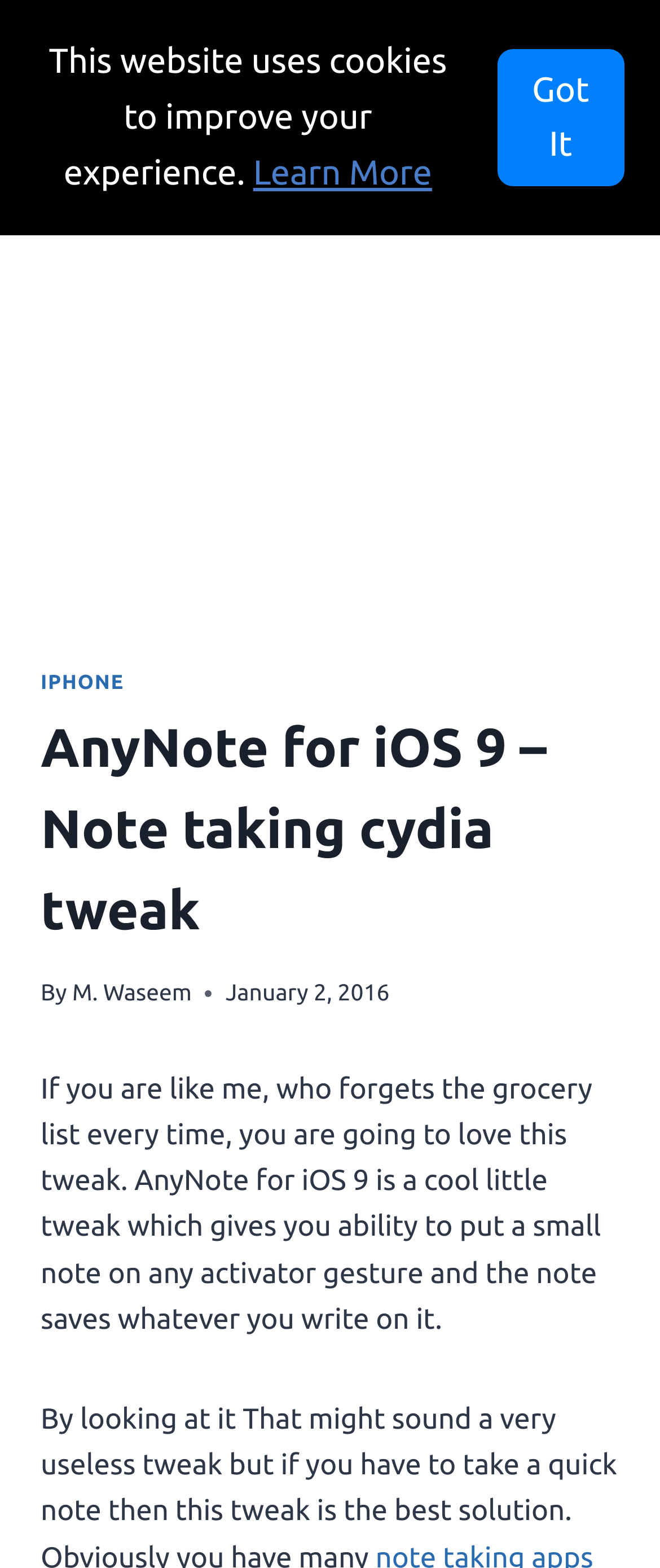What is the date of the webpage's publication?
Based on the visual details in the image, please answer the question thoroughly.

The date is mentioned in the webpage content, specifically in the time element that says 'January 2, 2016'.